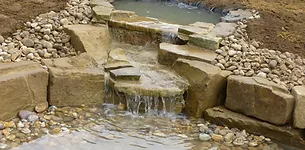What type of professionals specialize in this type of design?
Answer the question based on the image using a single word or a brief phrase.

Landscape gardening professionals